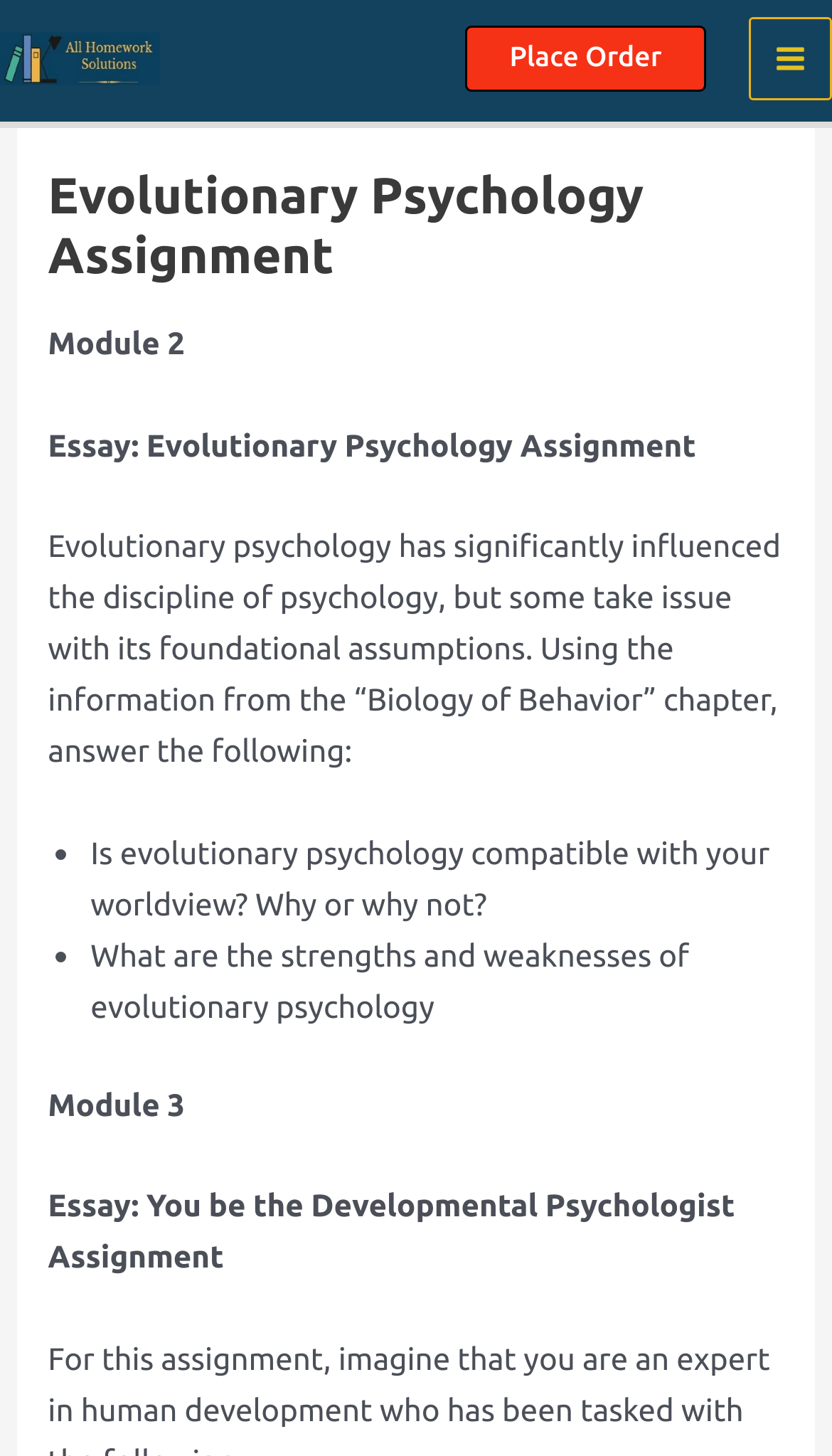Can you look at the image and give a comprehensive answer to the question:
What is the purpose of the 'Main Menu' button?

The 'Main Menu' button is likely a navigation element that allows users to access other parts of the website or platform, providing a way to explore different sections or features.